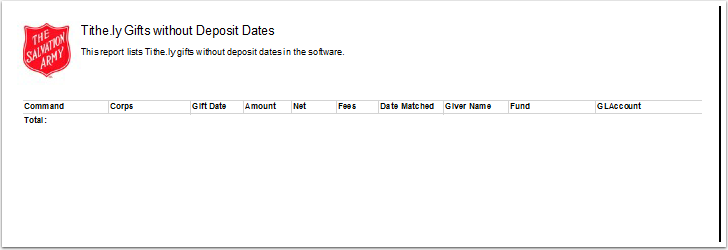Provide a one-word or one-phrase answer to the question:
How many columns are in the report?

10